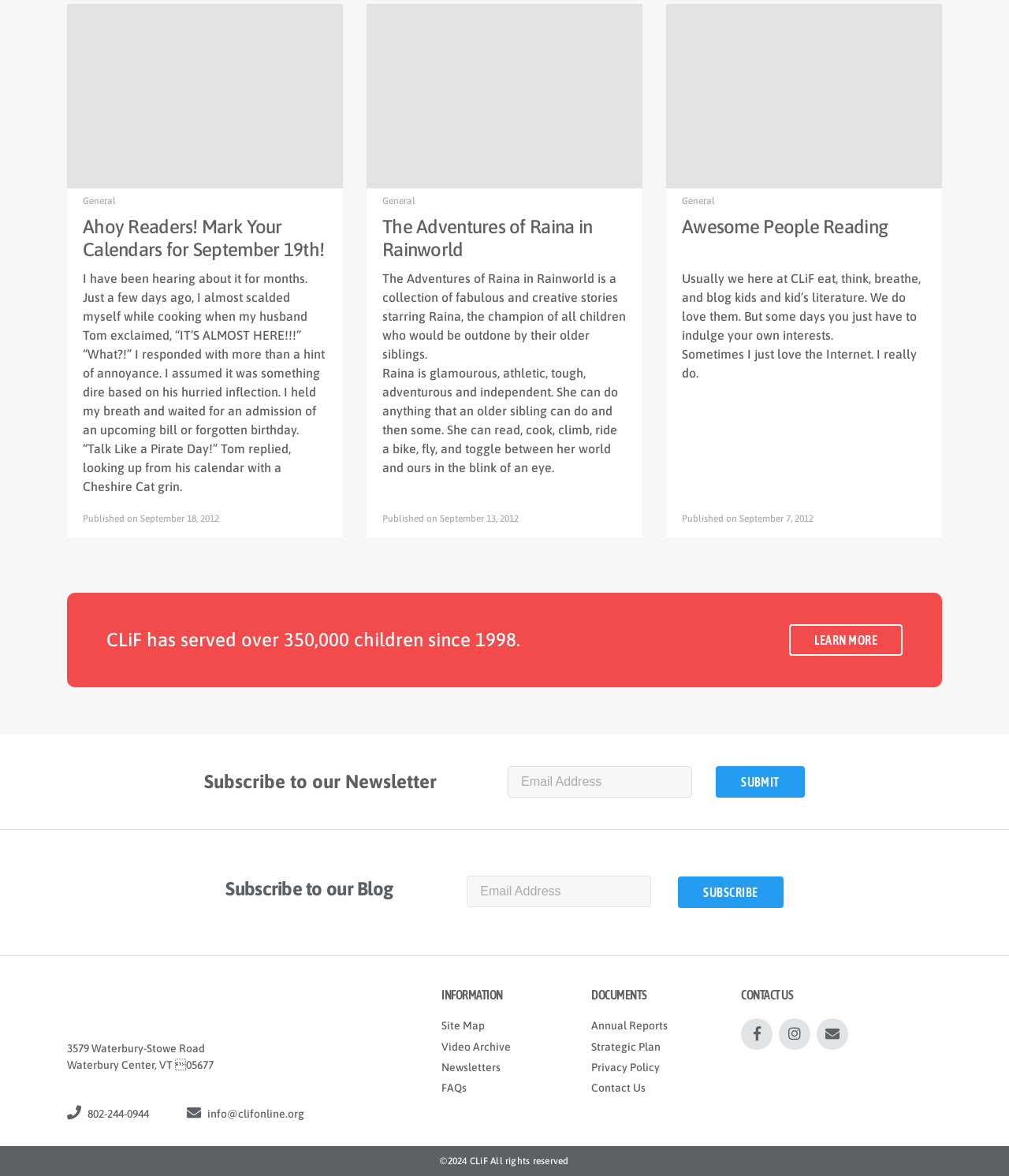Locate the bounding box coordinates of the element to click to perform the following action: 'Subscribe to the newsletter'. The coordinates should be given as four float values between 0 and 1, in the form of [left, top, right, bottom].

[0.503, 0.652, 0.686, 0.679]